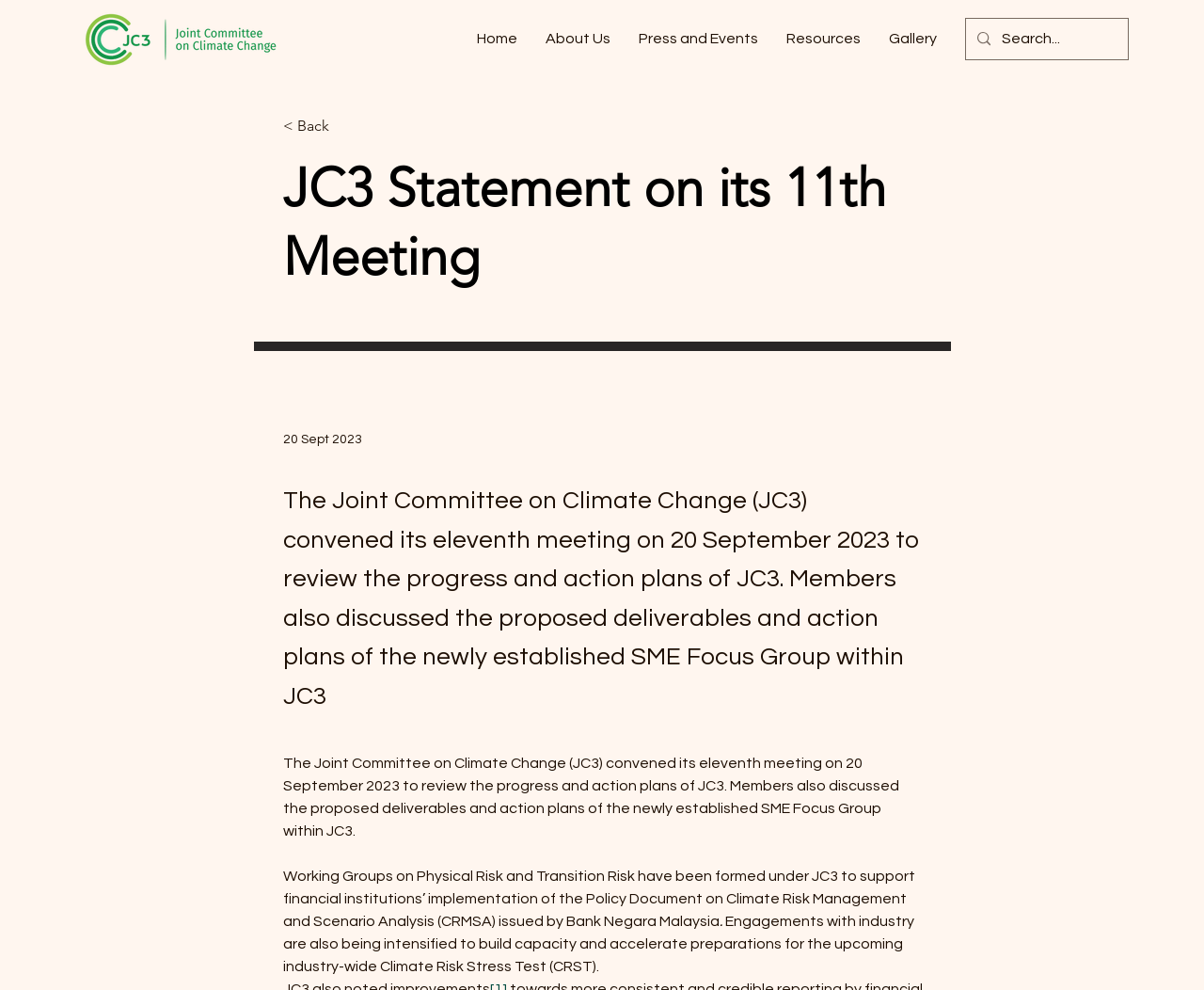Given the element description "< Back", identify the bounding box of the corresponding UI element.

[0.235, 0.114, 0.338, 0.142]